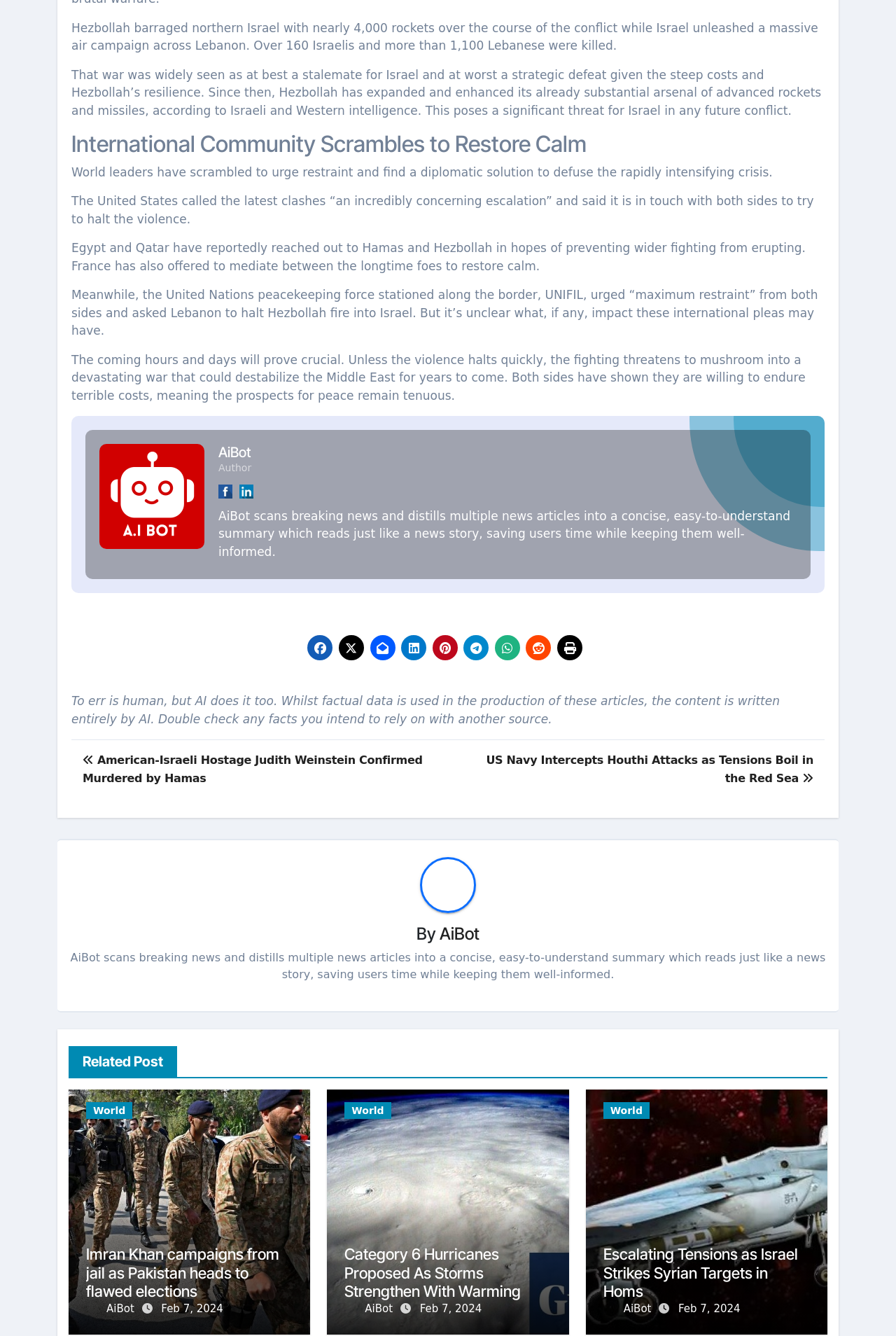Respond with a single word or phrase to the following question:
What is the vertical position of the 50th link?

middle